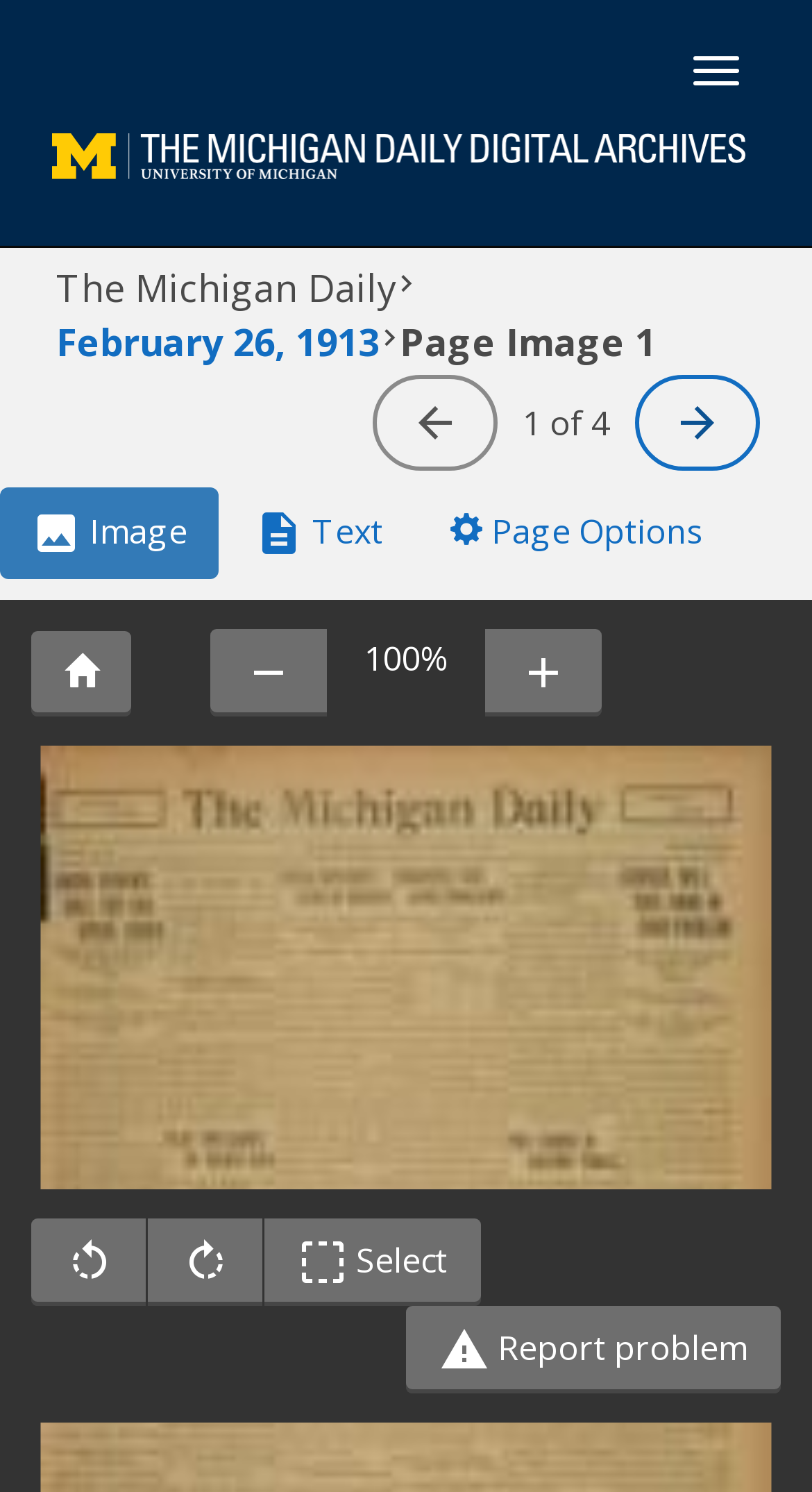What is the current page number?
Look at the screenshot and provide an in-depth answer.

The current page number is 1, which is indicated by the text '1 of 4' on the webpage.